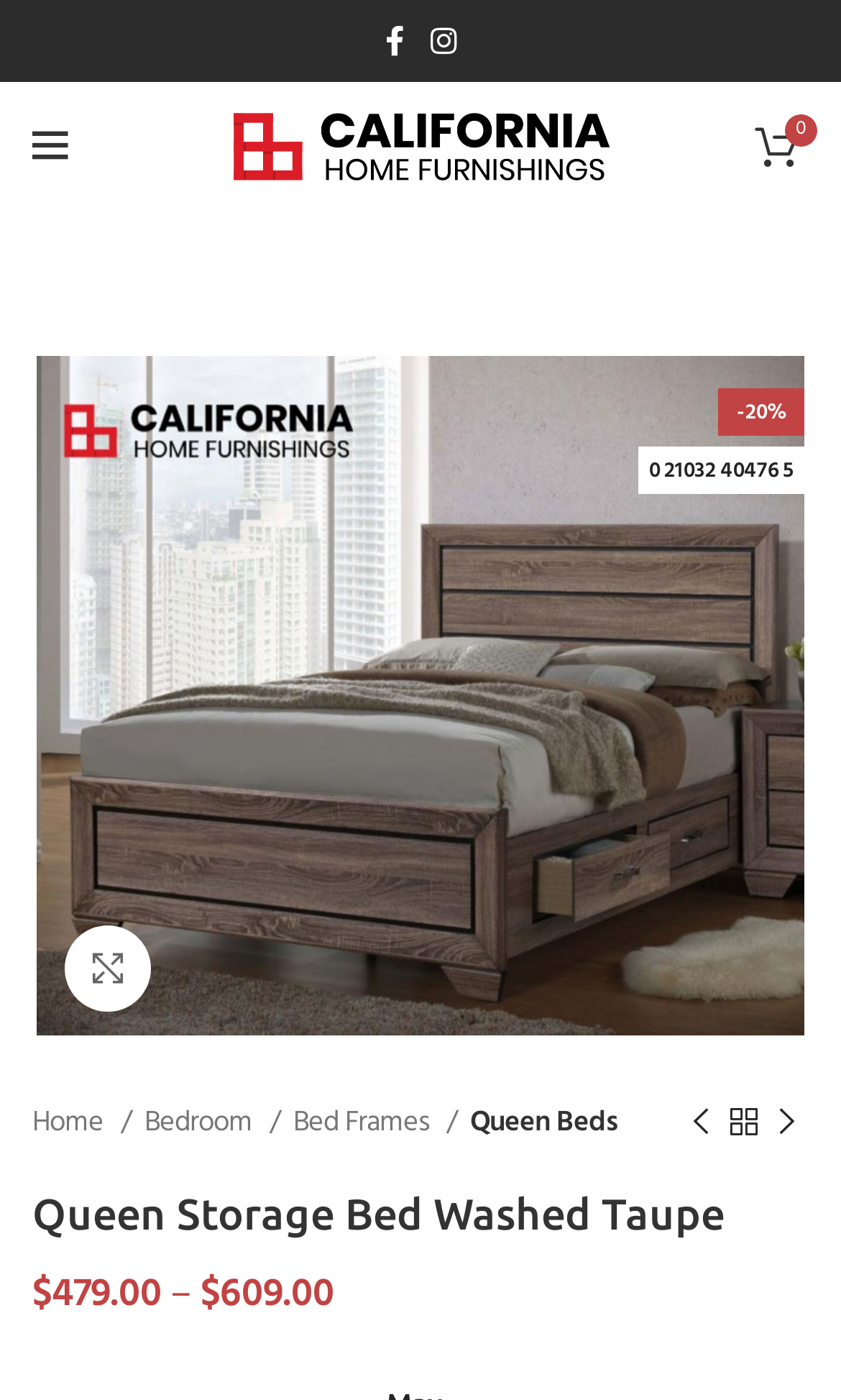What is the discount percentage?
Use the information from the image to give a detailed answer to the question.

I found the discount percentage by looking at the text '-20%' which is located near the price information of the product.